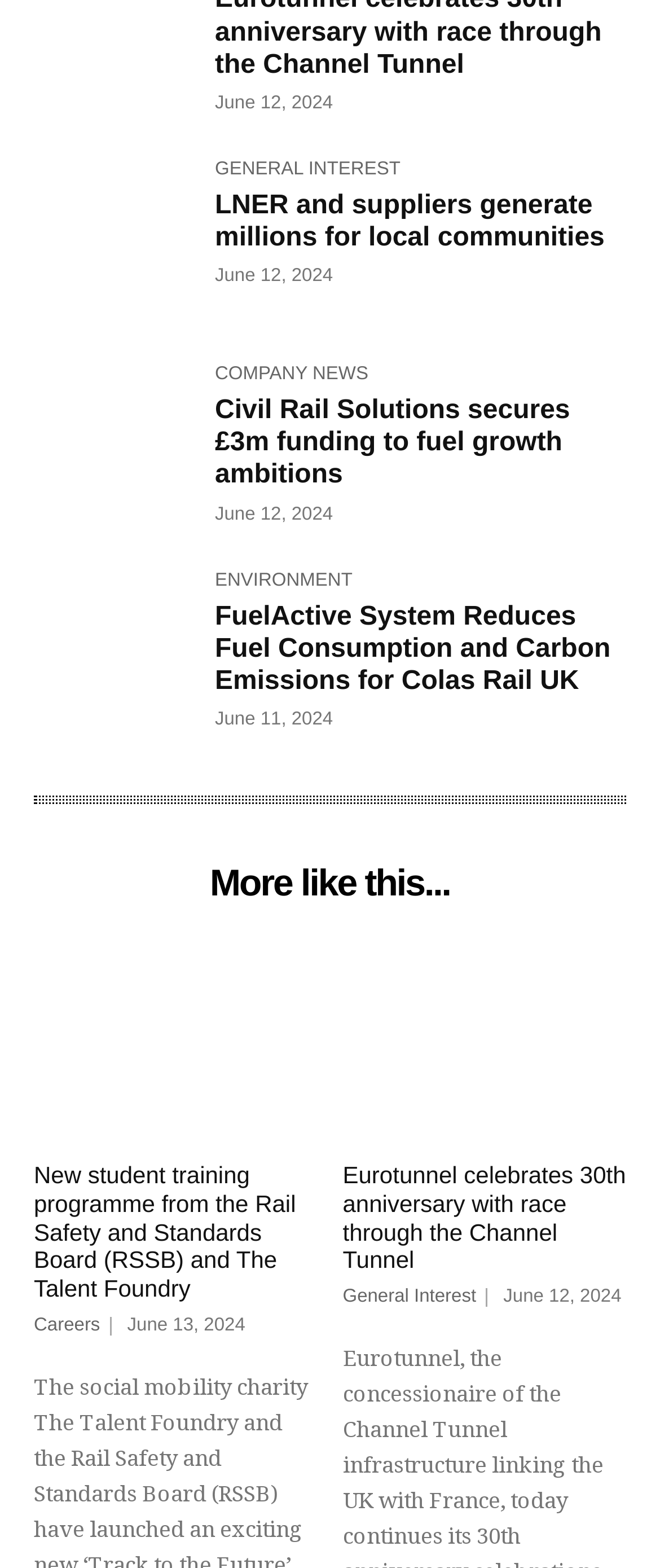What is the category of the news article 'Eurotunnel celebrates 30th anniversary with race through the Channel Tunnel'?
Respond to the question with a well-detailed and thorough answer.

The news article 'Eurotunnel celebrates 30th anniversary with race through the Channel Tunnel' has a corresponding link with text 'General Interest' which indicates its category.